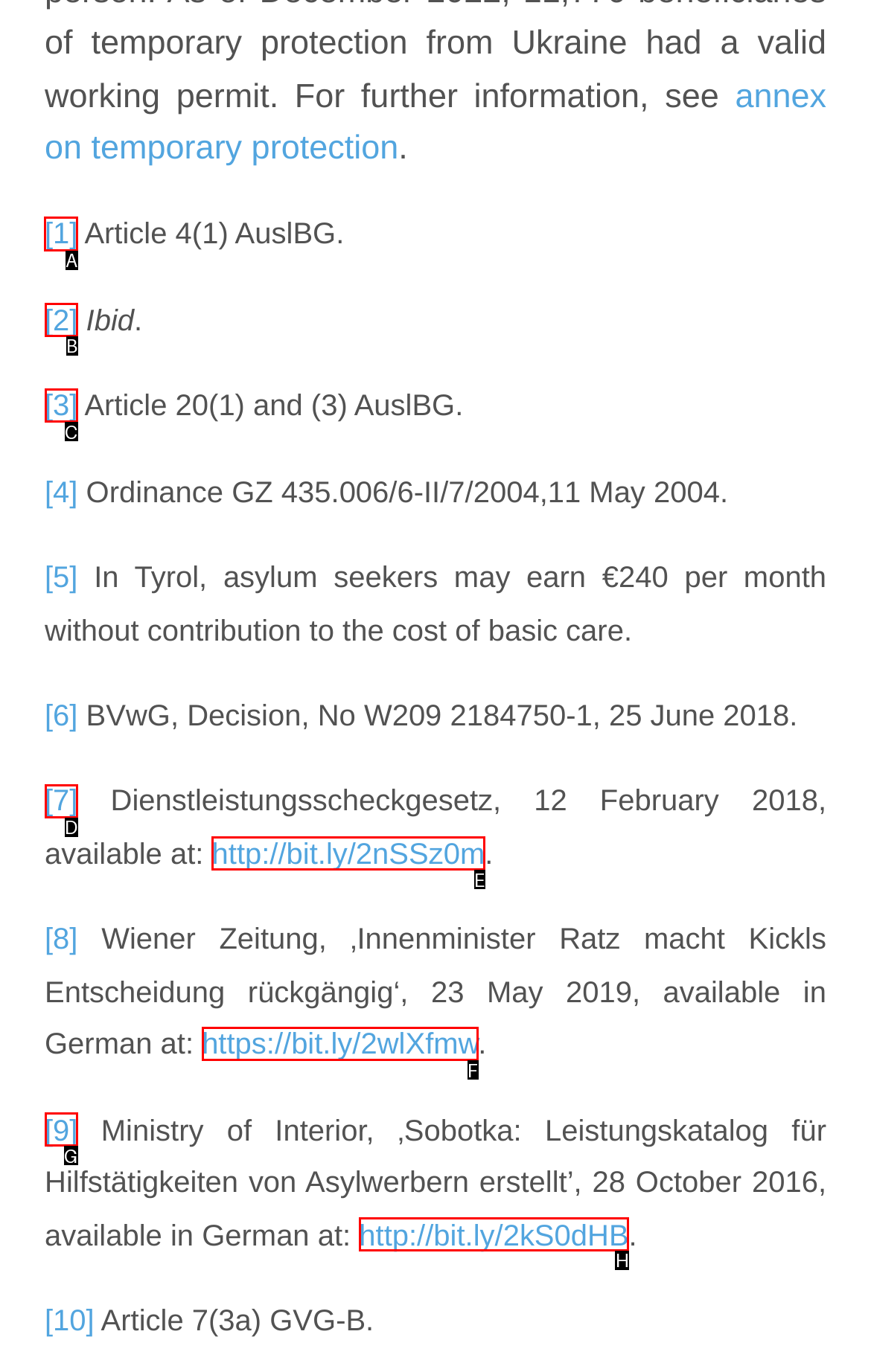Decide which UI element to click to accomplish the task: Follow link '[1]' 
Respond with the corresponding option letter.

A